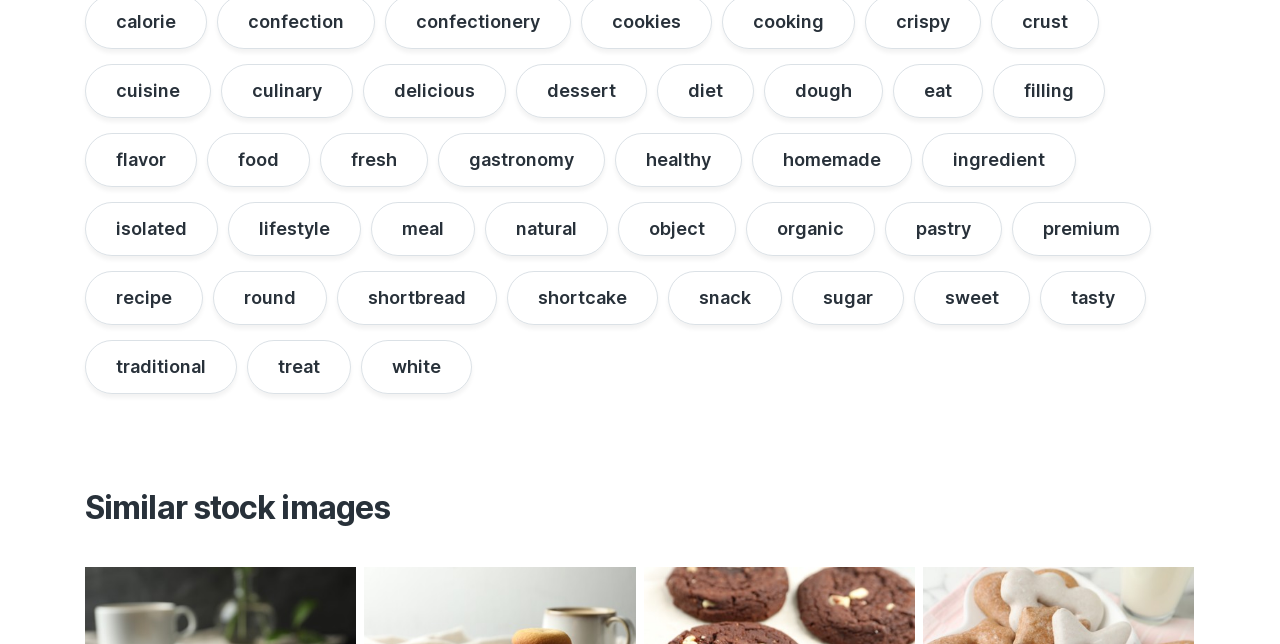Locate the bounding box coordinates of the clickable region to complete the following instruction: "view similar stock images."

[0.066, 0.76, 0.934, 0.819]